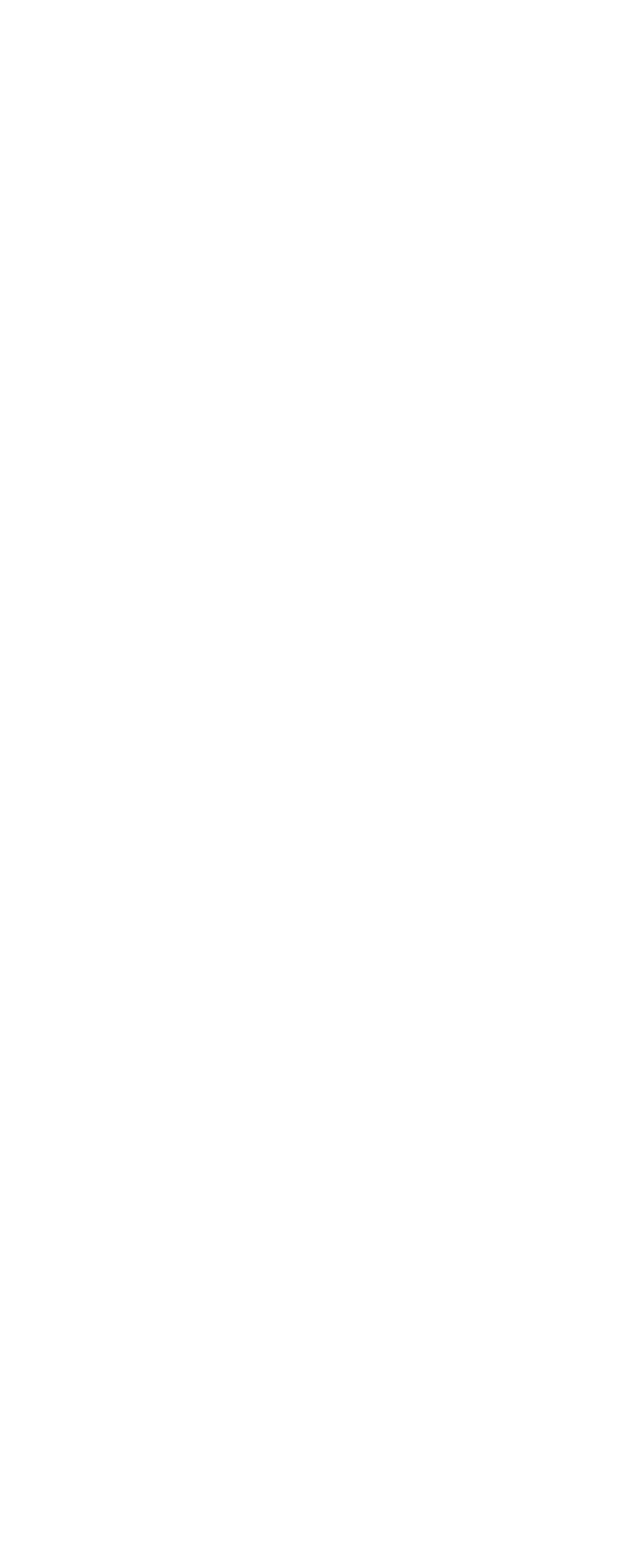Locate the bounding box coordinates of the element that needs to be clicked to carry out the instruction: "Enter email to join the club". The coordinates should be given as four float numbers ranging from 0 to 1, i.e., [left, top, right, bottom].

[0.18, 0.346, 0.82, 0.397]